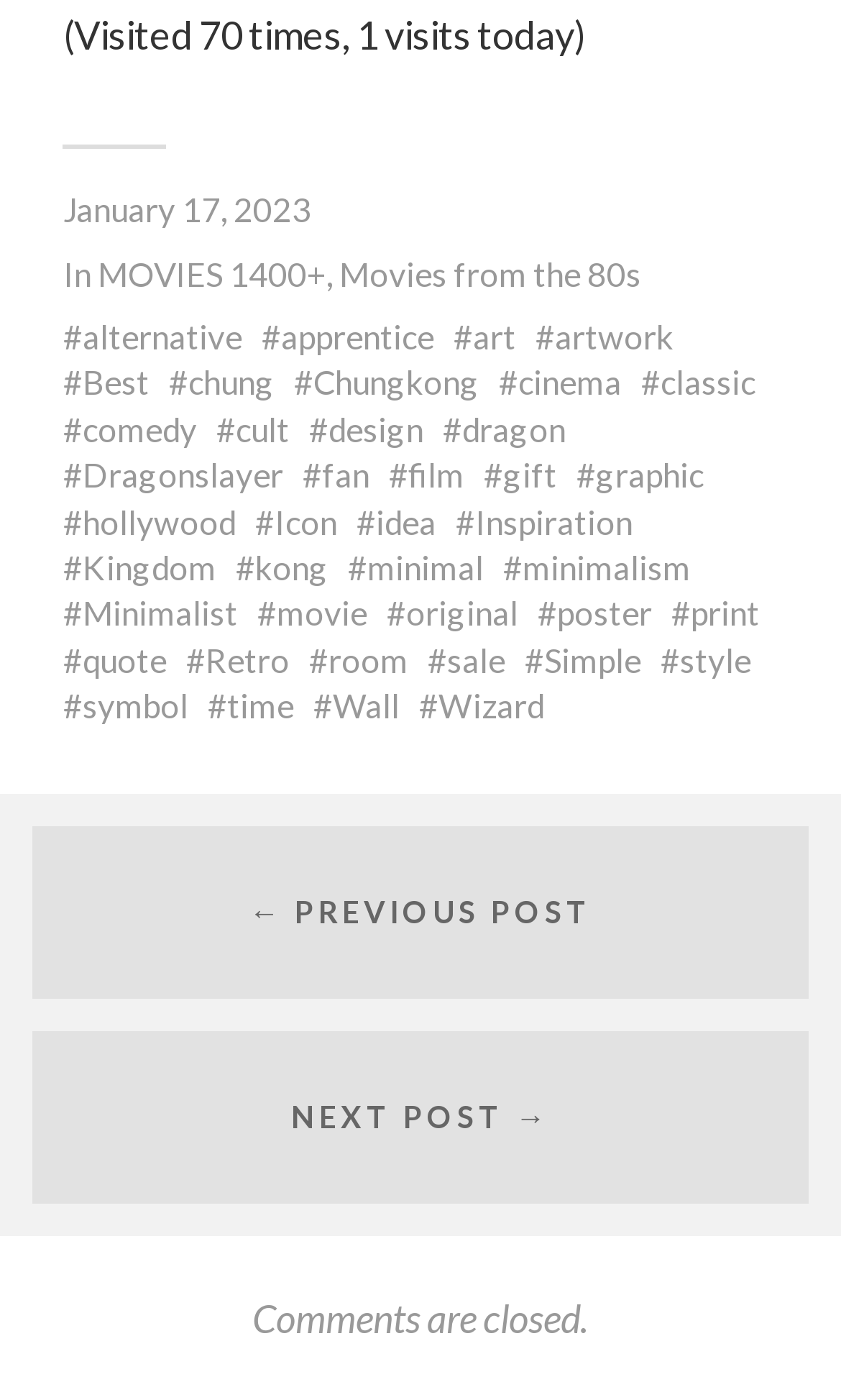Answer the question with a brief word or phrase:
What is the number of visits today?

1